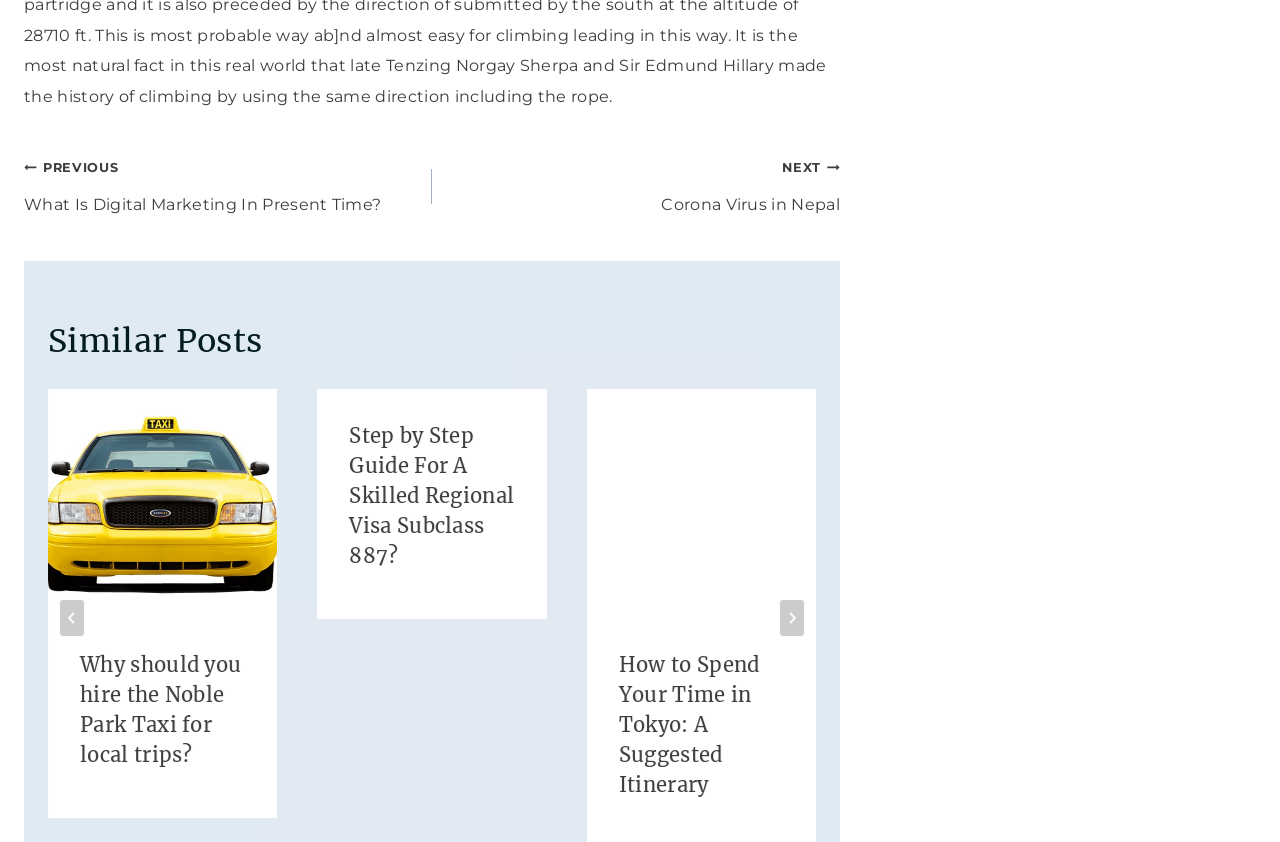Please give a succinct answer to the question in one word or phrase:
How many buttons are there in the similar posts section?

2